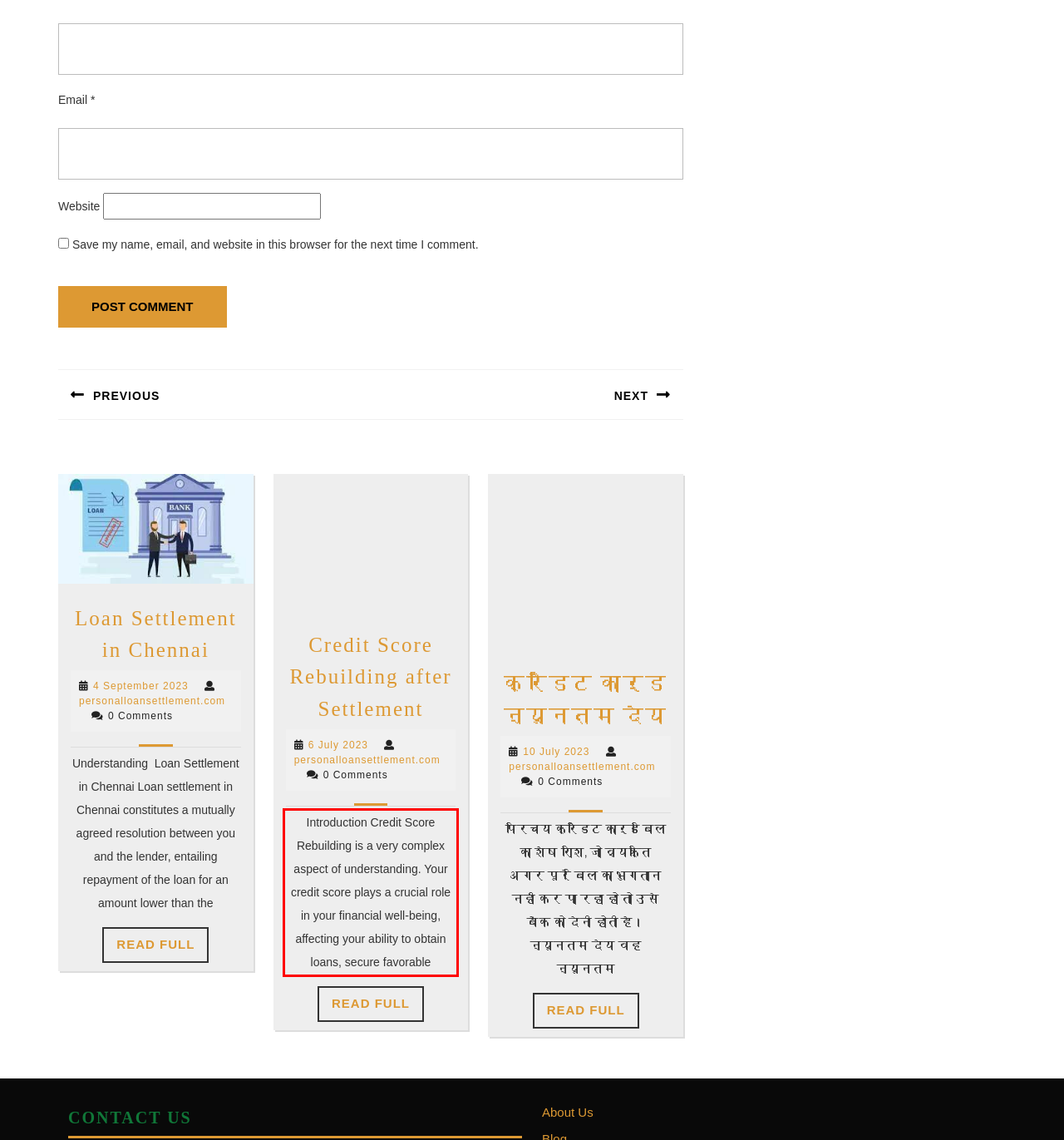Please analyze the screenshot of a webpage and extract the text content within the red bounding box using OCR.

Introduction Credit Score Rebuilding is a very complex aspect of understanding. Your credit score plays a crucial role in your financial well-being, affecting your ability to obtain loans, secure favorable